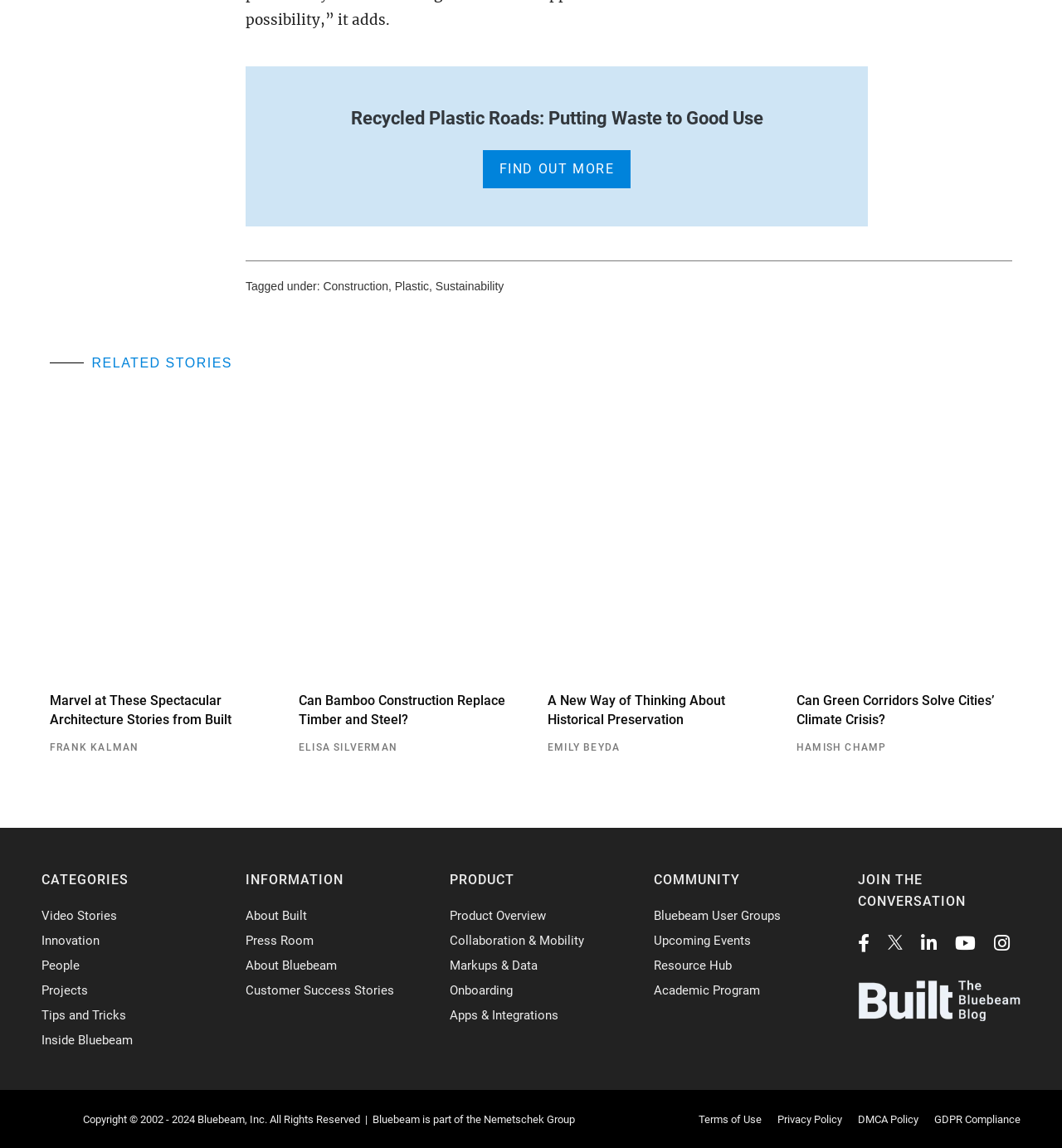Find the bounding box coordinates of the element to click in order to complete this instruction: "Read about Recycled Plastic Roads". The bounding box coordinates must be four float numbers between 0 and 1, denoted as [left, top, right, bottom].

[0.253, 0.091, 0.796, 0.115]